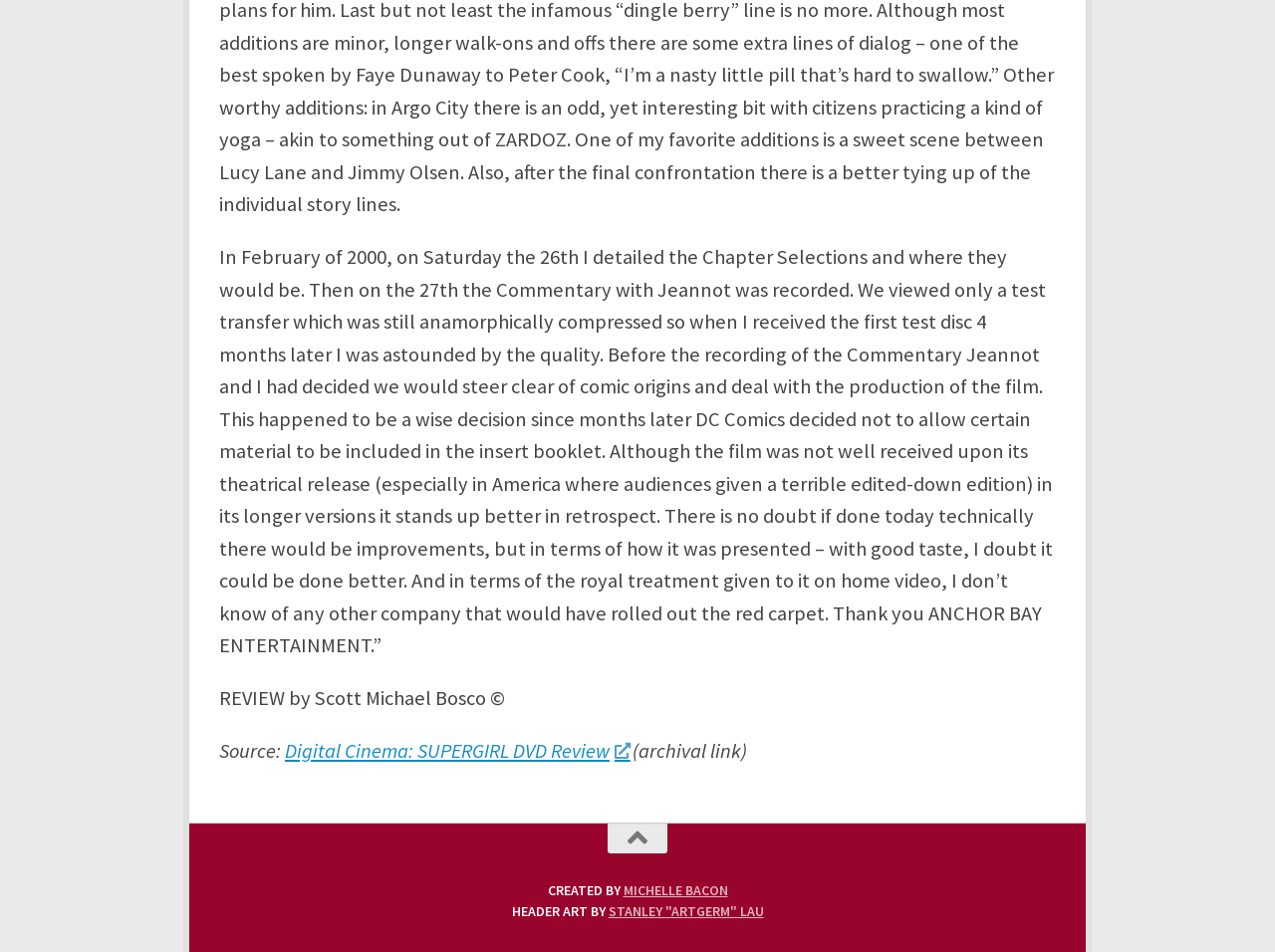Who is the creator of the webpage?
Make sure to answer the question with a detailed and comprehensive explanation.

The text 'CREATED BY' is followed by a link 'MICHELLE BACON', which suggests that Michelle Bacon is the creator of the webpage.